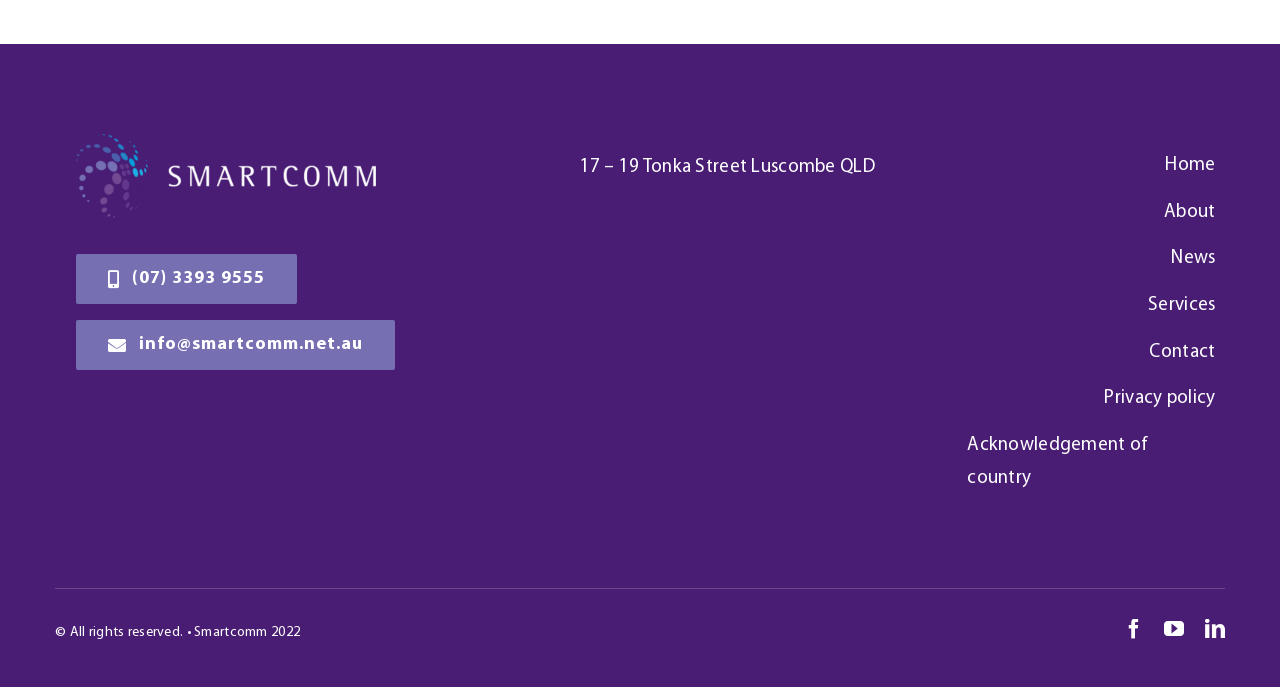Find the bounding box coordinates of the clickable element required to execute the following instruction: "Call the phone number". Provide the coordinates as four float numbers between 0 and 1, i.e., [left, top, right, bottom].

[0.059, 0.37, 0.232, 0.442]